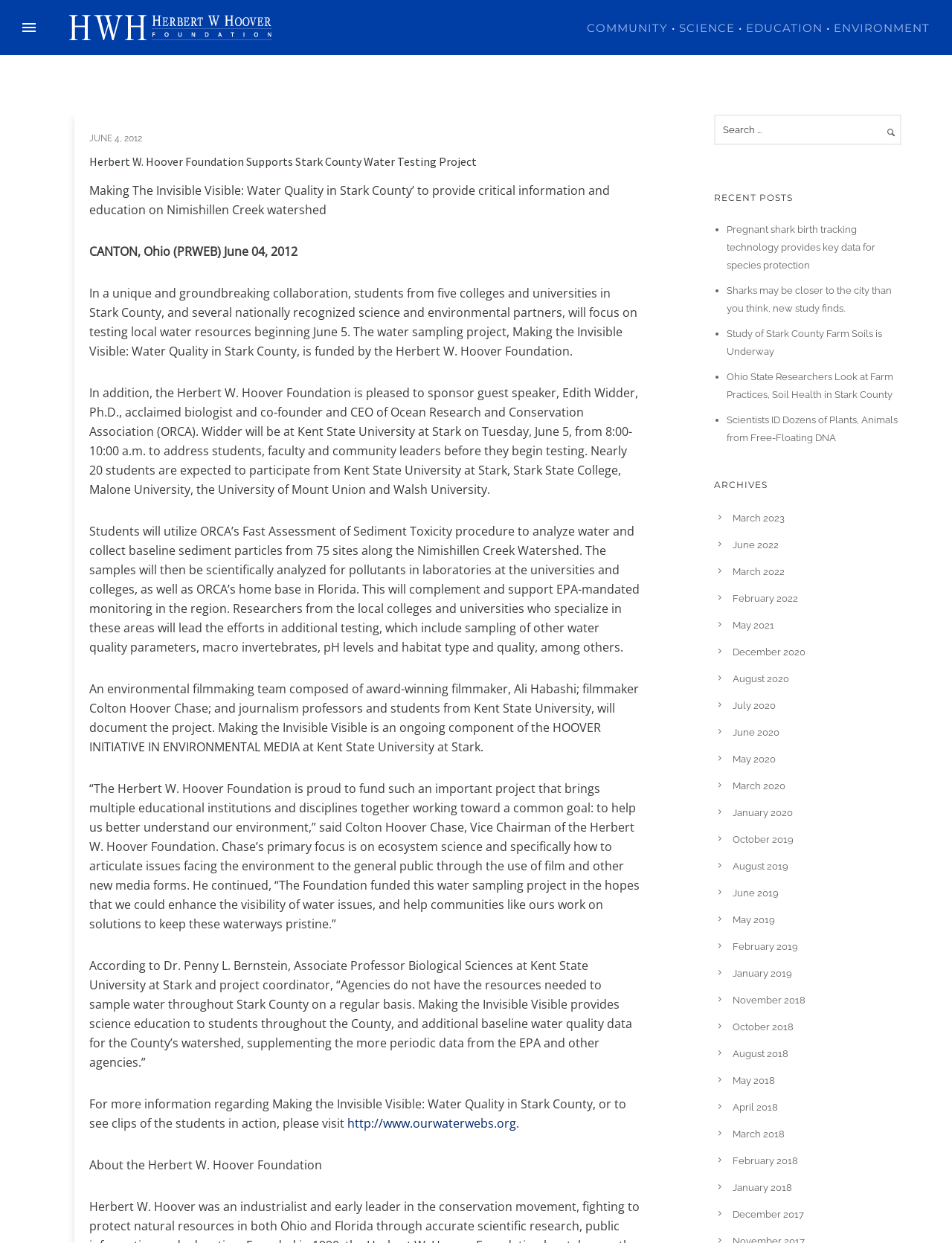What is the name of the project that provides science education to students throughout Stark County?
Using the visual information, respond with a single word or phrase.

Making the Invisible Visible